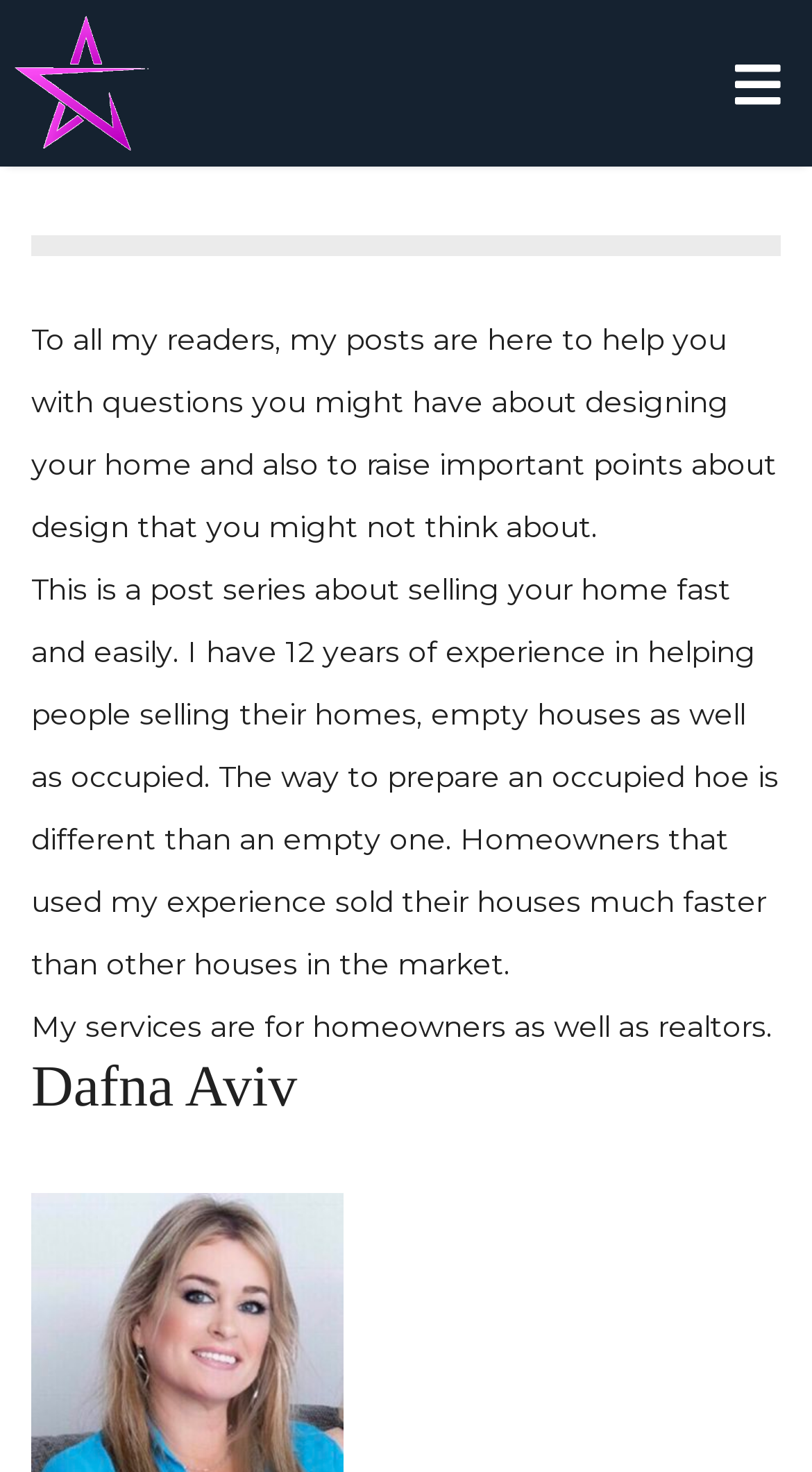Using the description "ThinkPHP", locate and provide the bounding box of the UI element.

None